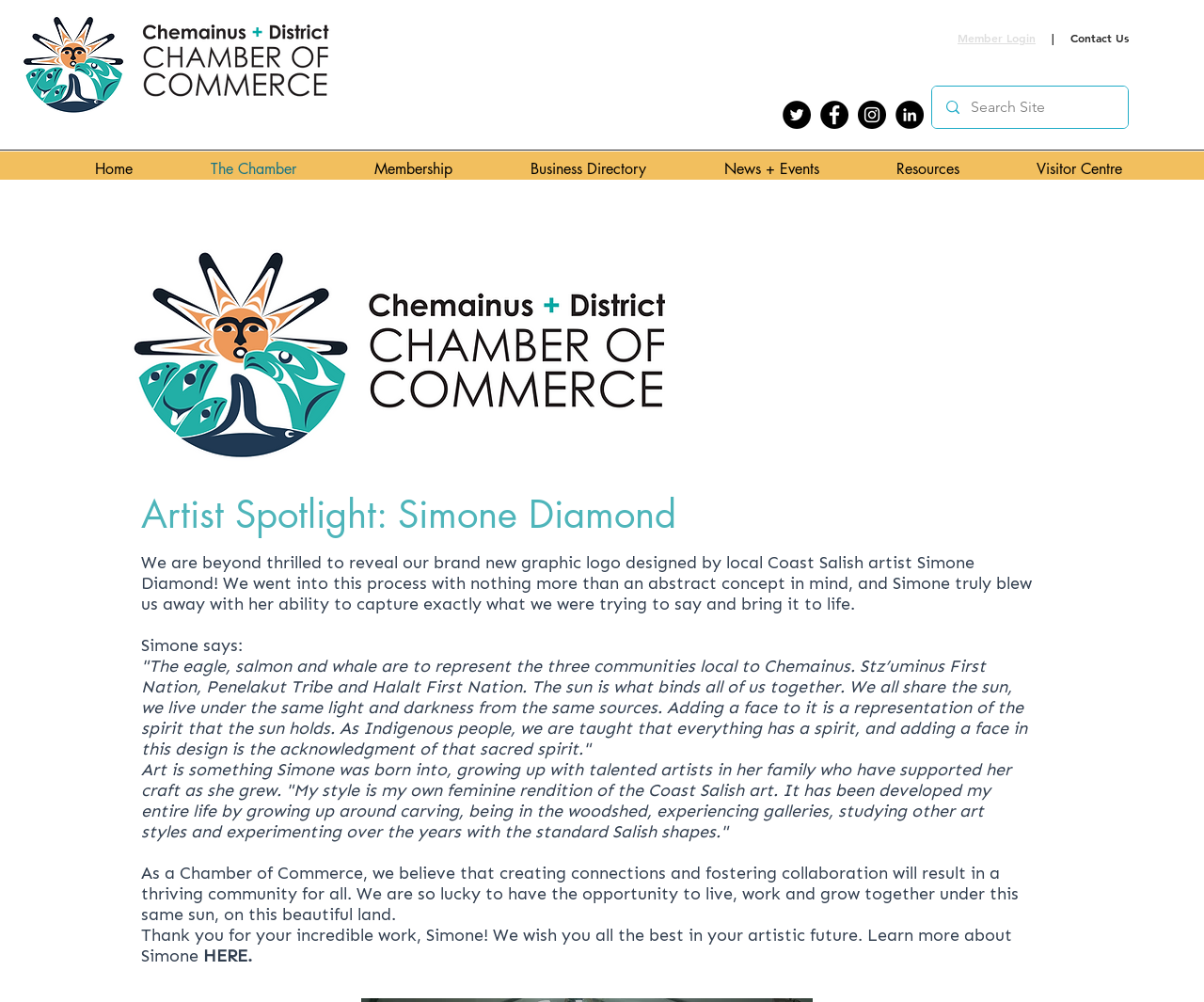Locate the coordinates of the bounding box for the clickable region that fulfills this instruction: "Go to the Home page".

[0.063, 0.137, 0.159, 0.2]